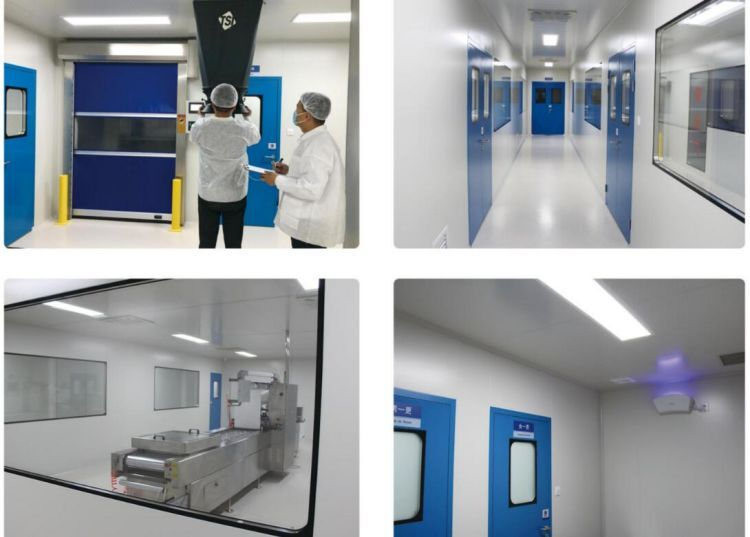Describe every important feature and element in the image comprehensively.

The image portrays a series of cleanroom environments, essential for controlled applications across various industries. In the upper left quadrant, two workers in protective attire are inspecting a blue roll-up door, emphasizing the importance of maintaining cleanliness and control when accessing the facility. The upper right quadrant showcases a clean corridor lined with blue doors, designed for efficient workflow while preventing contamination.

The lower left section reveals a glimpse of a cleanroom interior equipped with stainless steel machinery, indicative of a high-standard production process. In the lower right, another cleanroom wall is visible, highlighting the smooth surfaces and precise architecture that facilitate hygiene and operational efficiency.

This image aligns with the critical maintenance tasks associated with clean rooms, as outlined in the text referring to the necessity of maintaining filter systems and the integrity of clean environments for sensitive operations.